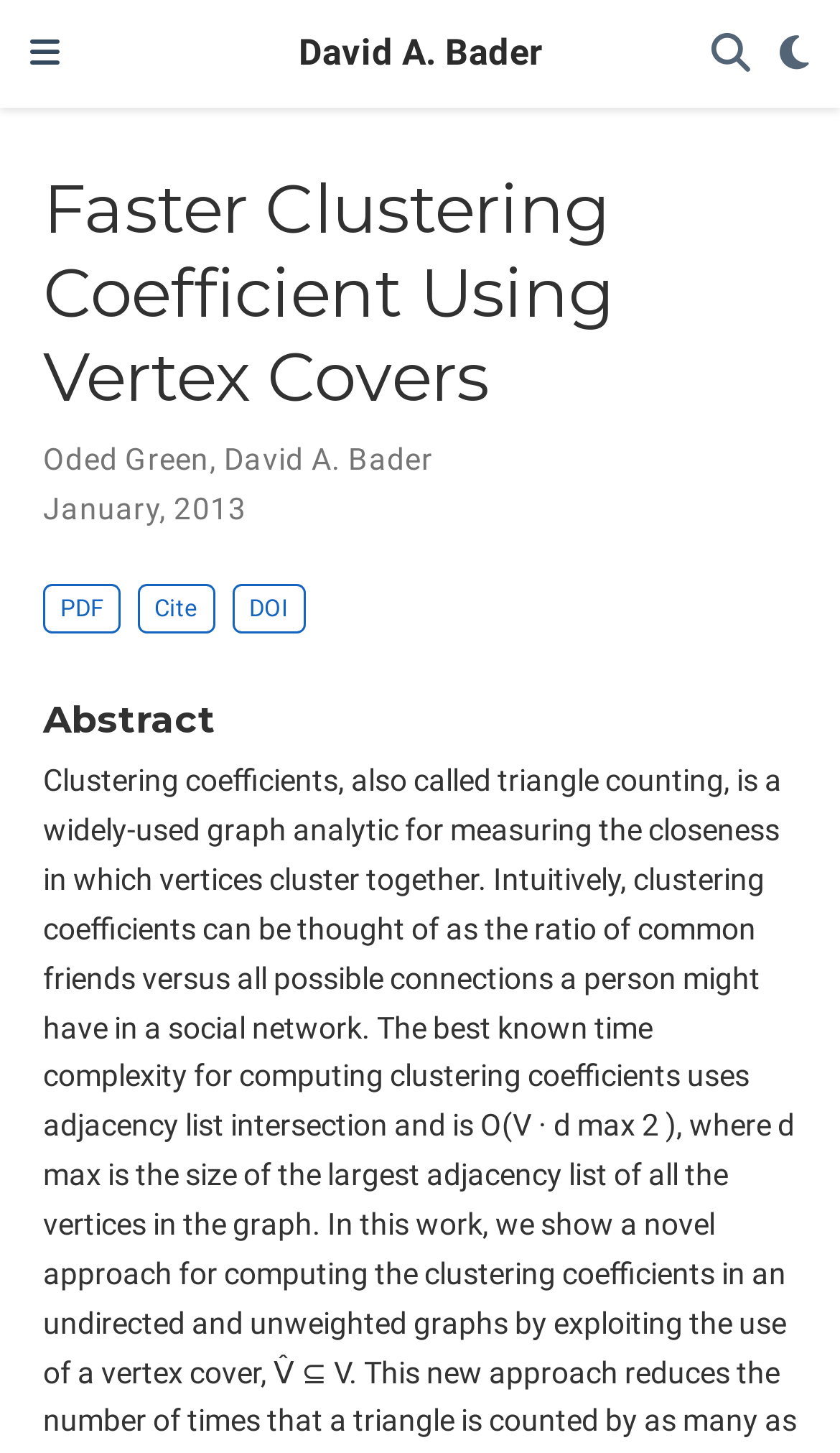Identify the bounding box of the UI element described as follows: "PDF". Provide the coordinates as four float numbers in the range of 0 to 1 [left, top, right, bottom].

[0.051, 0.402, 0.143, 0.436]